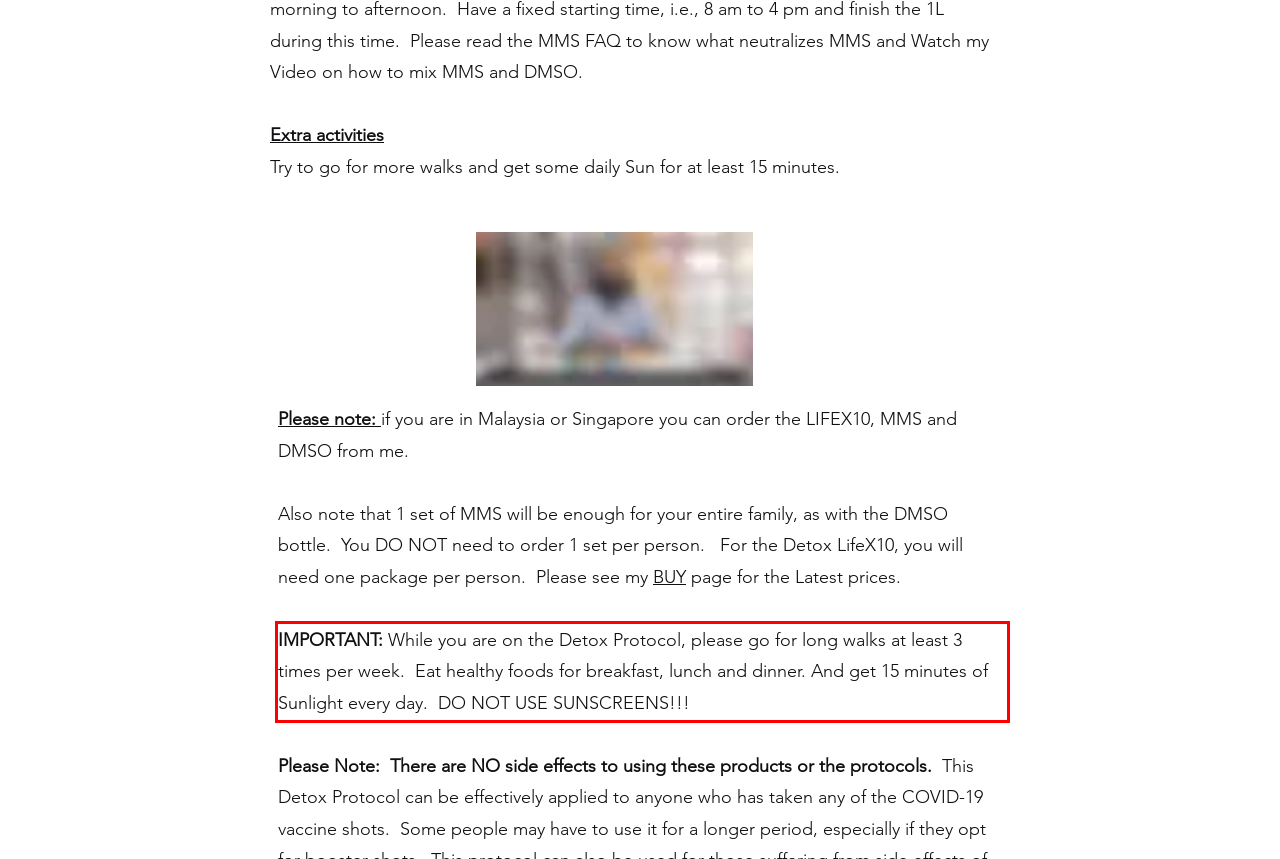Please examine the webpage screenshot and extract the text within the red bounding box using OCR.

​IMPORTANT: While you are on the Detox Protocol, please go for long walks at least 3 times per week. Eat healthy foods for breakfast, lunch and dinner. And get 15 minutes of Sunlight every day. DO NOT USE SUNSCREENS!!!​